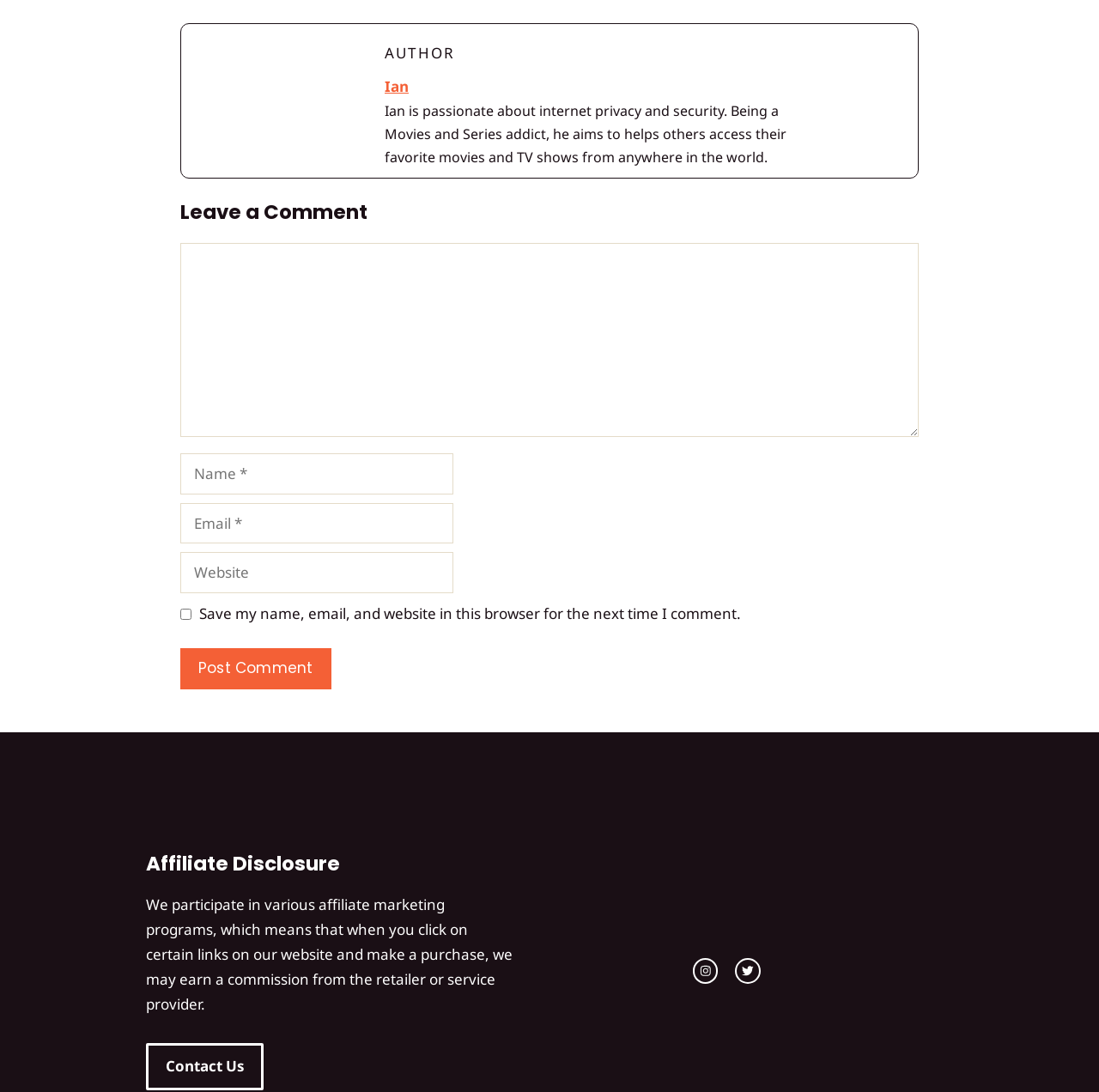Who is the author of the webpage?
Analyze the image and deliver a detailed answer to the question.

The author's name is mentioned in the link 'Ian' which is located below the 'AUTHOR' static text, and also described in the static text that says 'Ian is passionate about internet privacy and security...'.